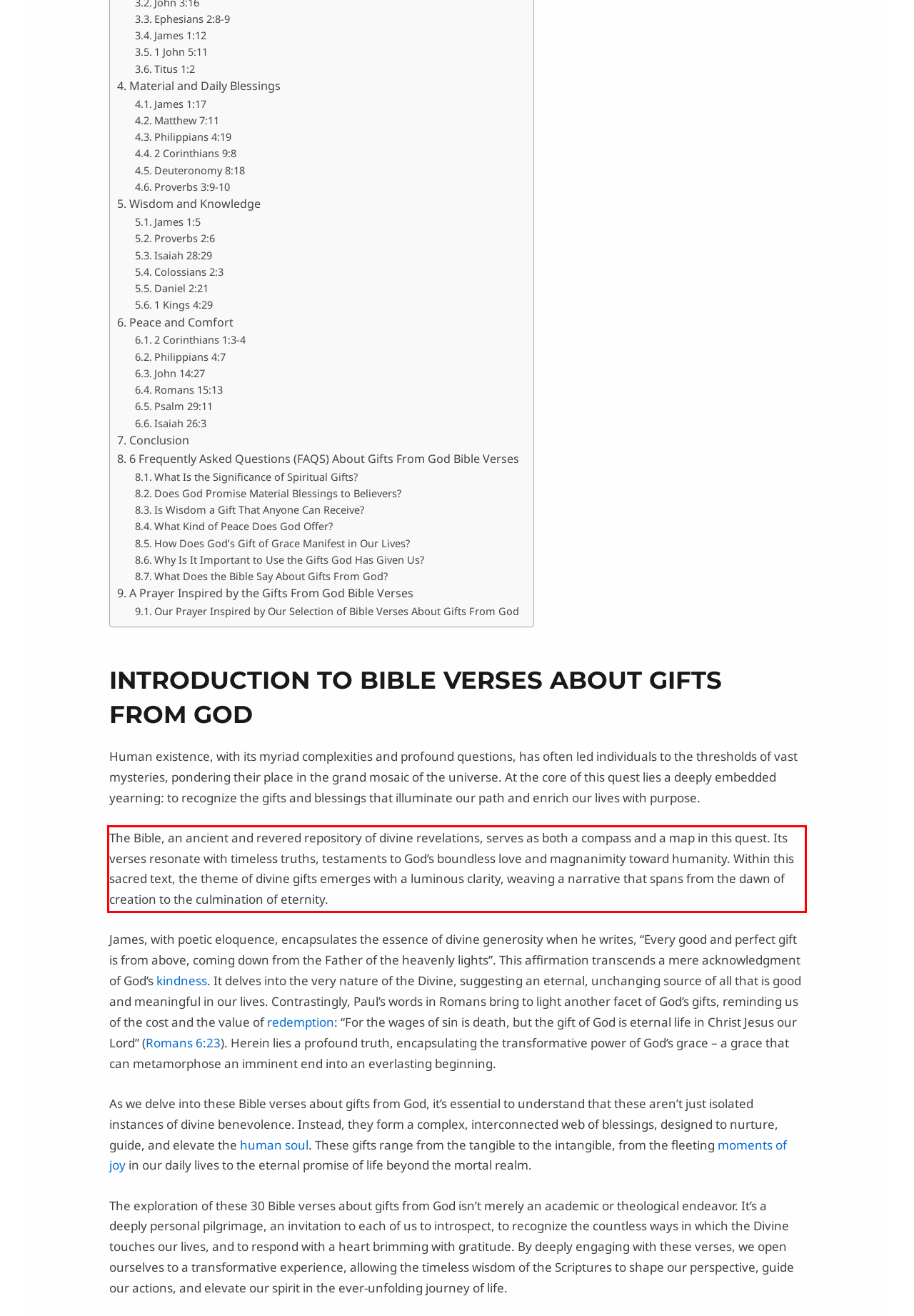There is a UI element on the webpage screenshot marked by a red bounding box. Extract and generate the text content from within this red box.

The Bible, an ancient and revered repository of divine revelations, serves as both a compass and a map in this quest. Its verses resonate with timeless truths, testaments to God’s boundless love and magnanimity toward humanity. Within this sacred text, the theme of divine gifts emerges with a luminous clarity, weaving a narrative that spans from the dawn of creation to the culmination of eternity.